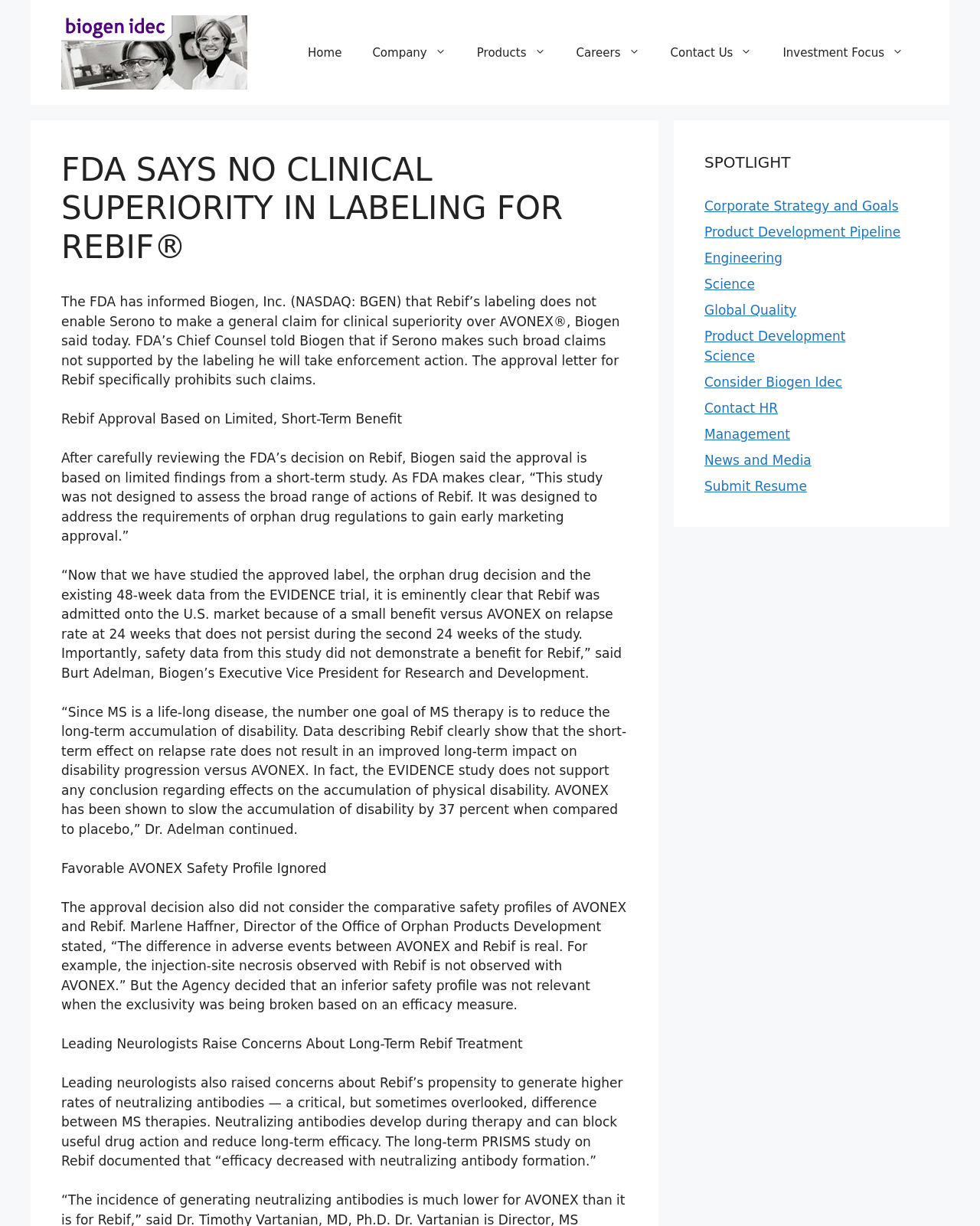Using the provided element description, identify the bounding box coordinates as (top-left x, top-left y, bottom-right x, bottom-right y). Ensure all values are between 0 and 1. Description: Investment Focus

[0.783, 0.024, 0.938, 0.062]